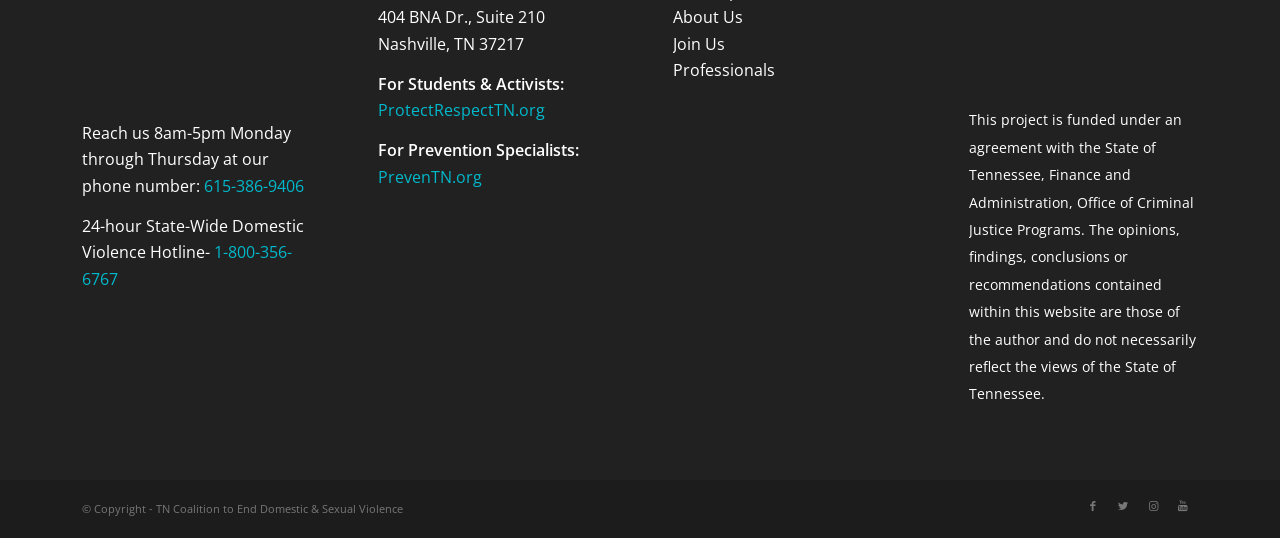Reply to the question below using a single word or brief phrase:
How many social media links are at the bottom of the webpage?

4